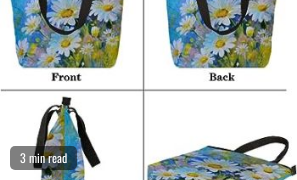Look at the image and give a detailed response to the following question: How many views of the tote bag are displayed?

The image displays four distinct views of the tote bag: the front and back panels, one showcasing the bag when held by its handles, and the other illustrating the bag laid flat.